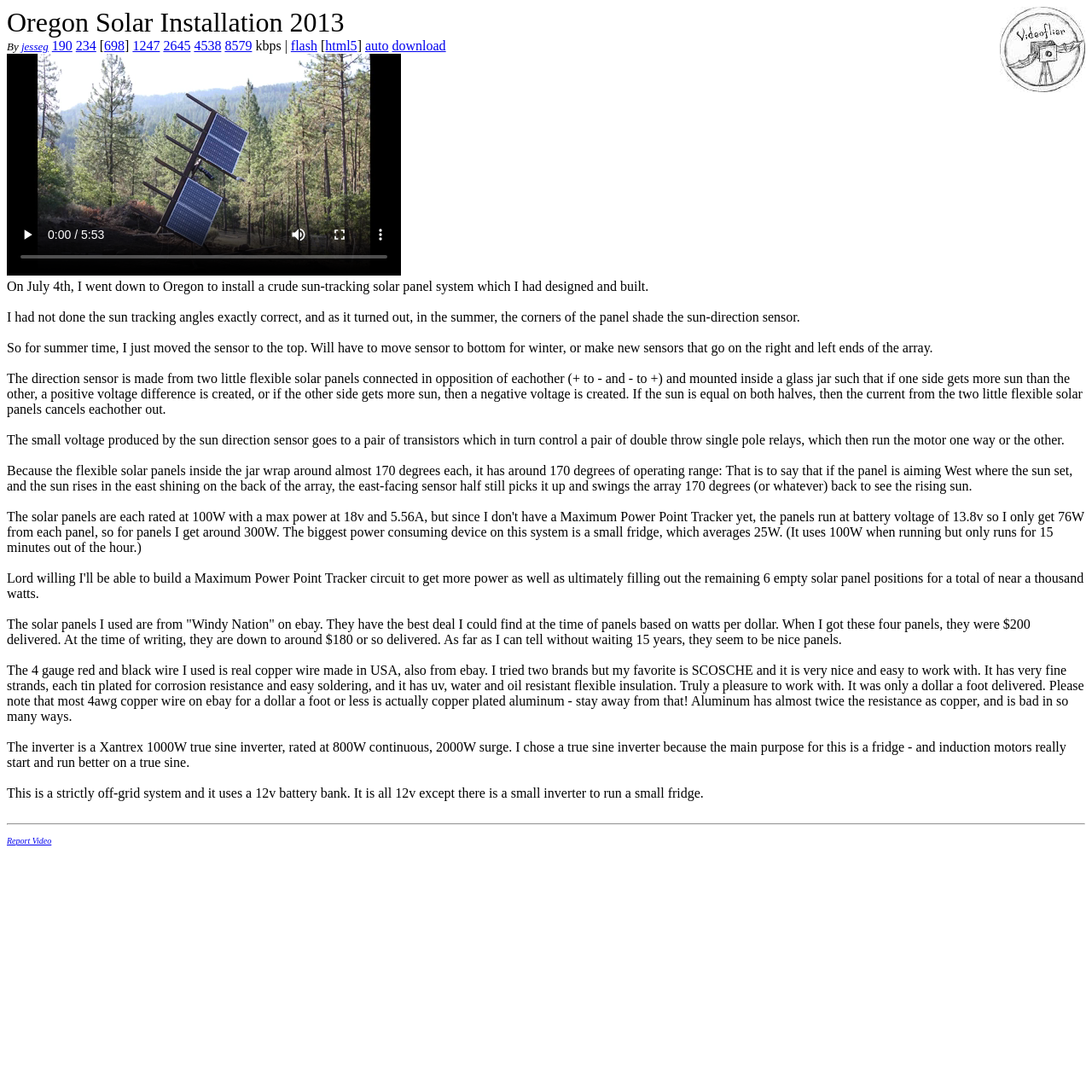Give the bounding box coordinates for the element described as: "Report Video".

[0.006, 0.766, 0.047, 0.774]